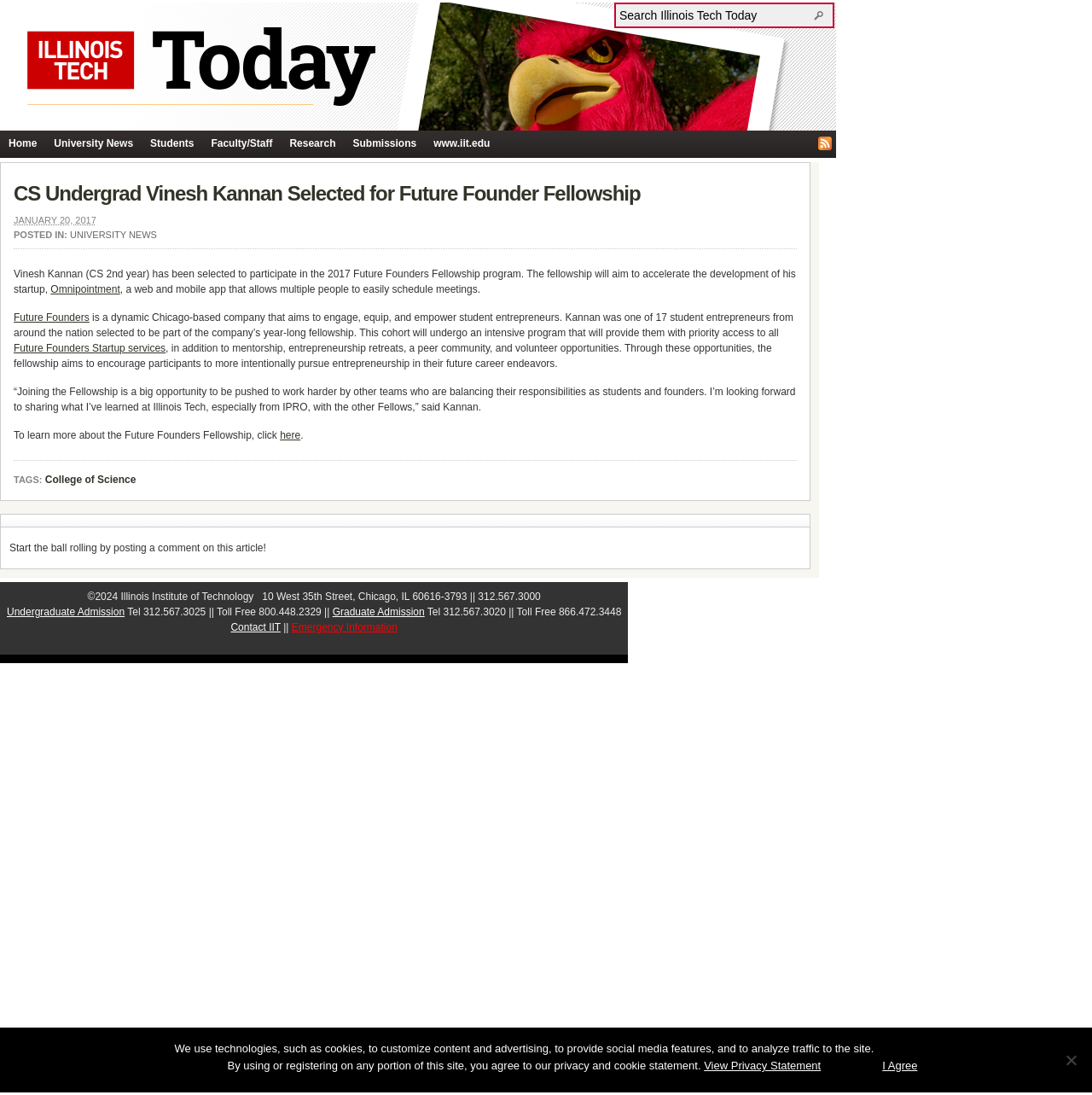Locate the bounding box of the user interface element based on this description: "View Privacy Statement".

[0.645, 0.967, 0.752, 0.979]